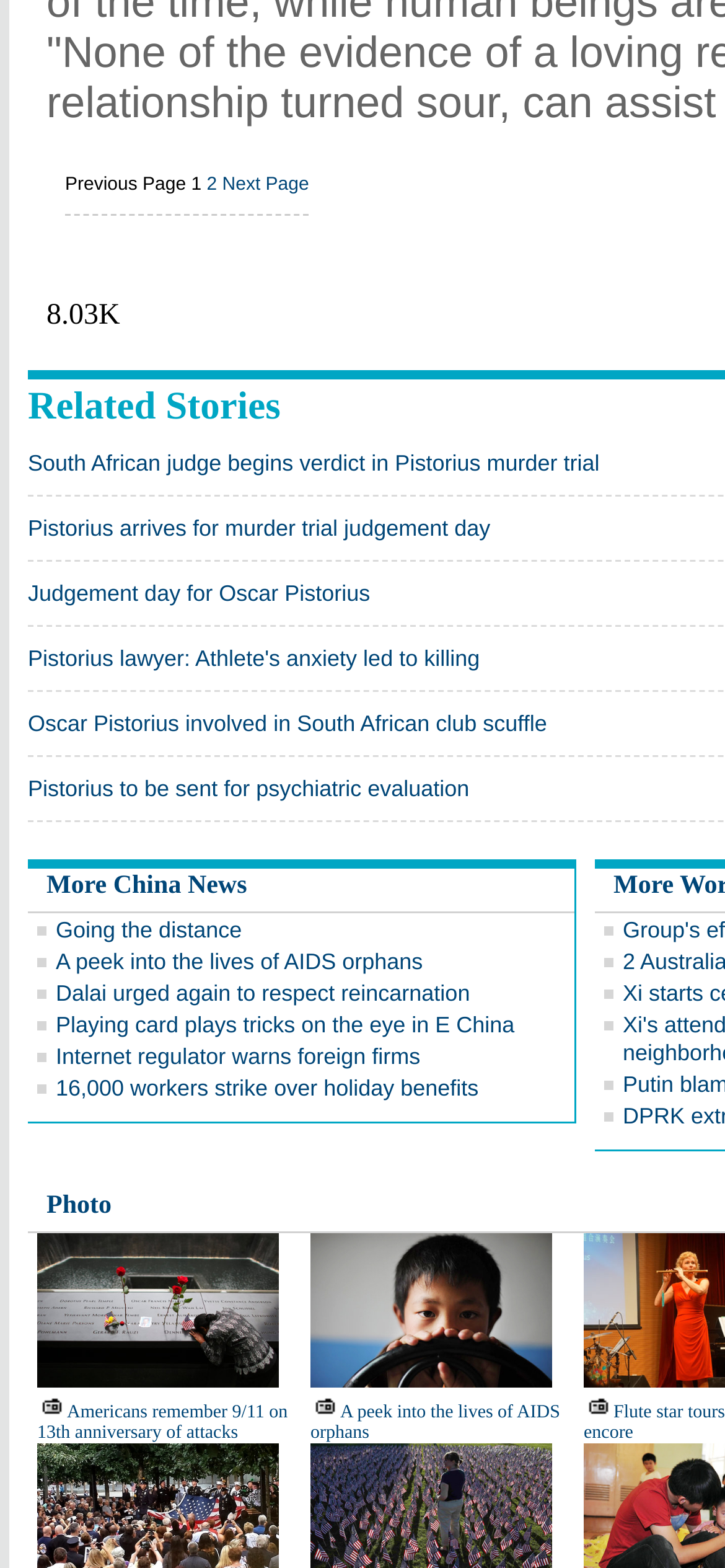Determine the bounding box coordinates of the region that needs to be clicked to achieve the task: "Check the photo".

[0.064, 0.76, 0.154, 0.778]